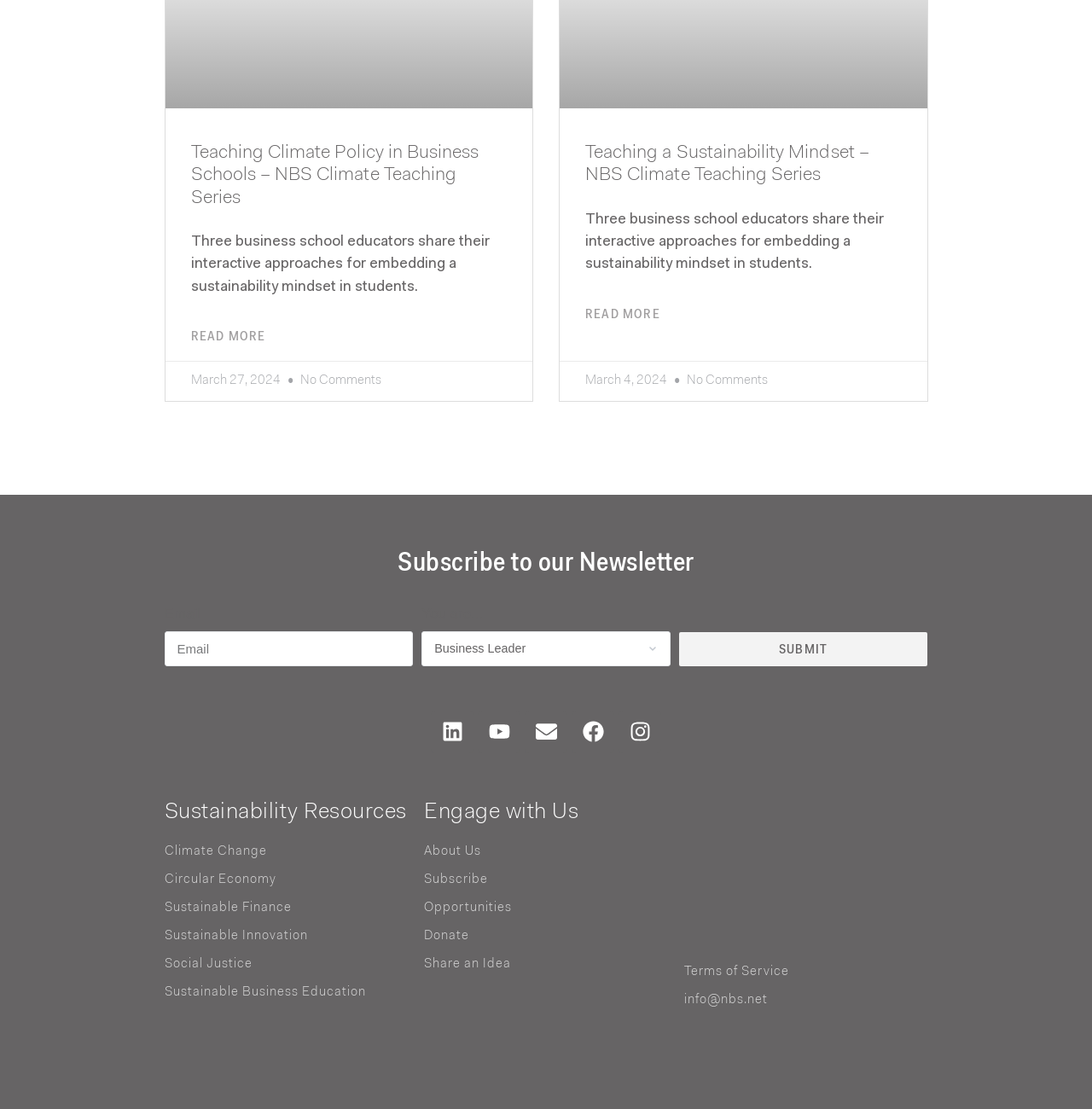Given the element description "parent_node: Email name="form_fields[email]" placeholder="Email"", identify the bounding box of the corresponding UI element.

[0.15, 0.569, 0.378, 0.6]